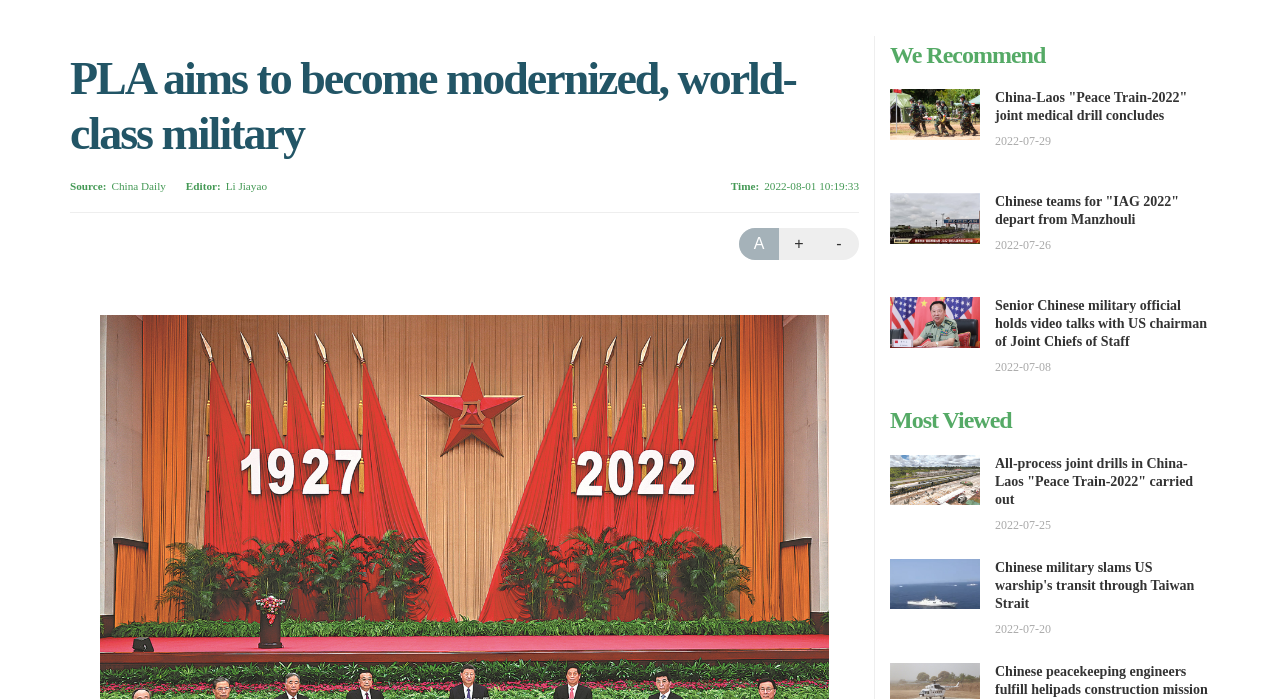Pinpoint the bounding box coordinates of the element to be clicked to execute the instruction: "View the article about China-Laos 'Peace Train-2022' joint medical drill concludes".

[0.777, 0.129, 0.928, 0.177]